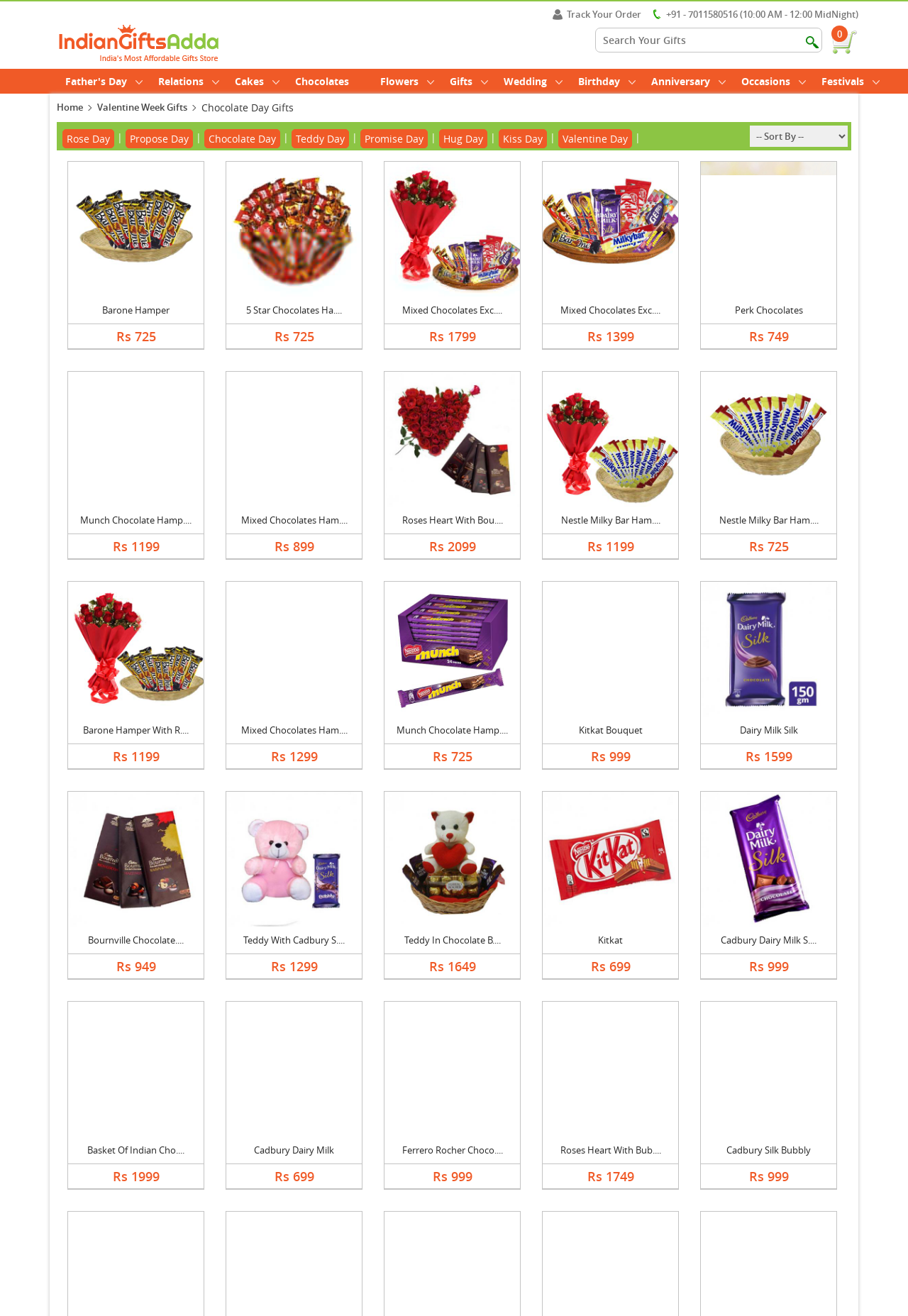Using the provided element description: "Cadbury Dairy Milk S....", identify the bounding box coordinates. The coordinates should be four floats between 0 and 1 in the order [left, top, right, bottom].

[0.794, 0.709, 0.899, 0.719]